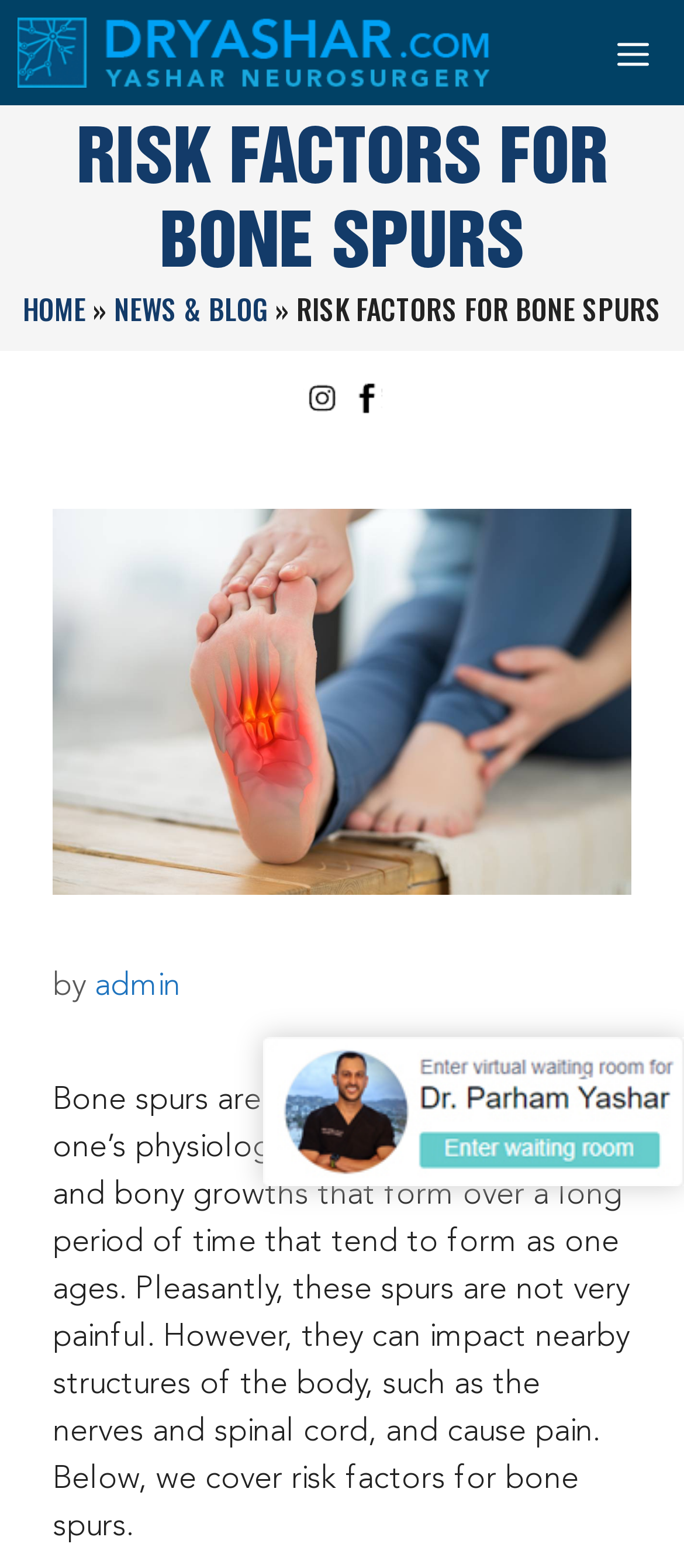Generate a thorough explanation of the webpage's elements.

The webpage is about risk factors for bone spurs, with a focus on the human body, particularly the spine. At the top left, there is a logo of Yashar Neurosurgery, accompanied by a link to the website. Next to it, on the top right, is a menu button labeled "MENU". 

Below the logo, there is a header section with links to "HOME", "NEWS & BLOG", and social media platforms like Instagram and Facebook. The title "RISK FACTORS FOR BONE SPURS" is prominently displayed in this section.

The main content of the webpage starts with a featured image related to bone spurs, taking up most of the width. Above the image, there is a header section with the author's name, "admin". The article begins with a brief introduction to bone spurs, describing them as smooth and bony growths that form over time, and how they can impact nearby structures of the body, causing pain. 

On the right side of the page, near the bottom, there is a link to "Dr Yashar Telehealth Portal Image", accompanied by an image.